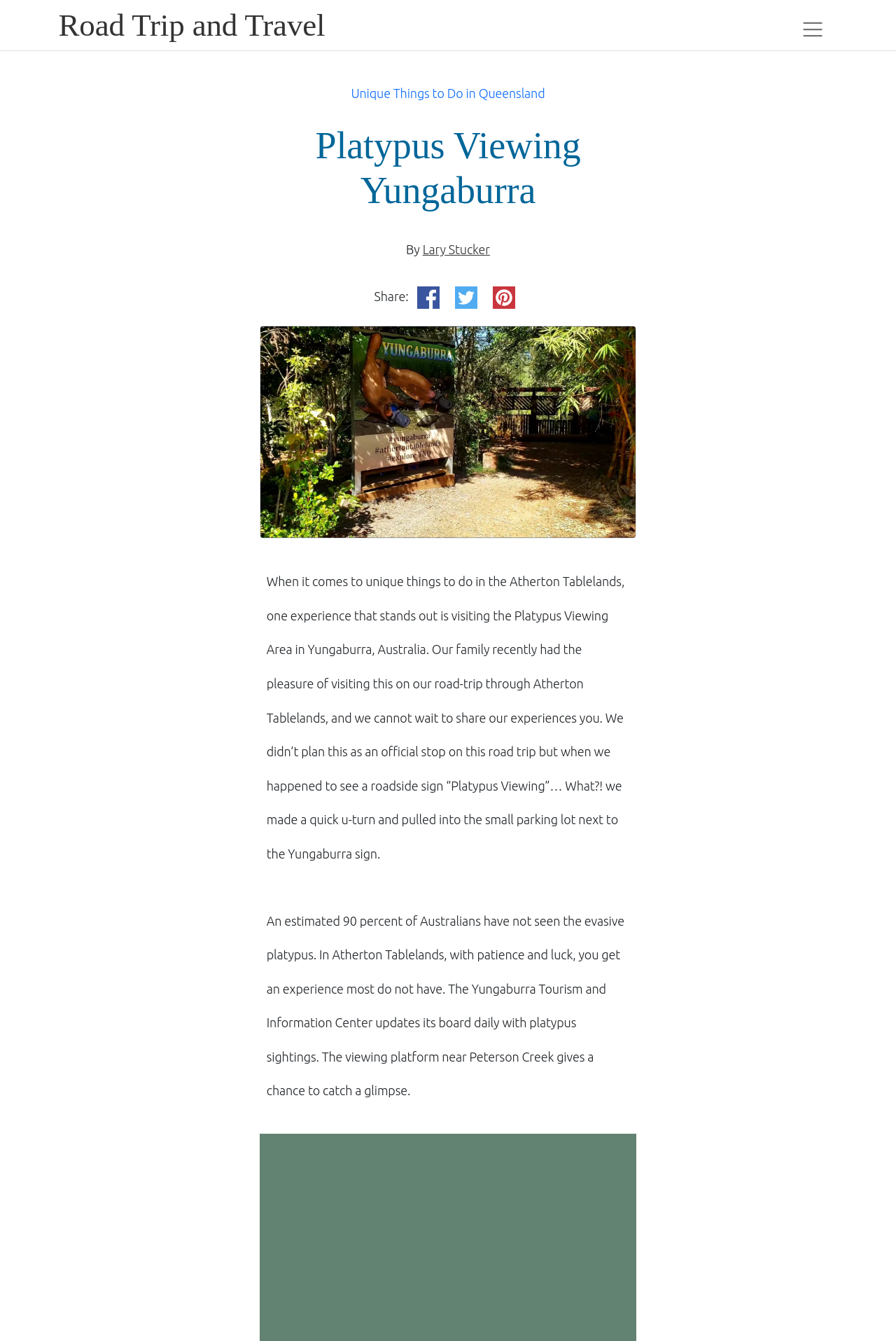Please determine the headline of the webpage and provide its content.

Road Trip and Travel